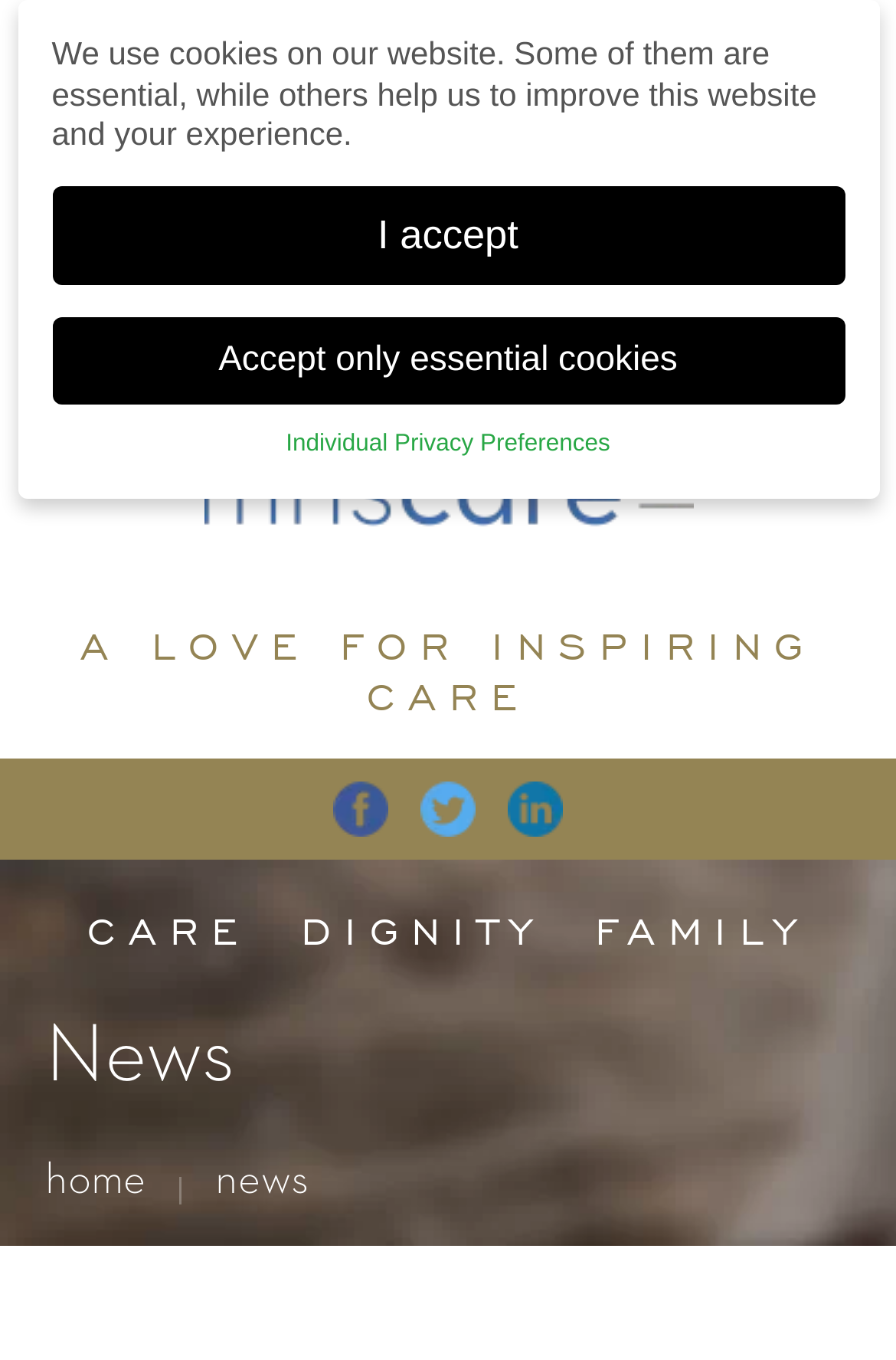Can you identify the bounding box coordinates of the clickable region needed to carry out this instruction: 'go to the Online Education page'? The coordinates should be four float numbers within the range of 0 to 1, stated as [left, top, right, bottom].

None